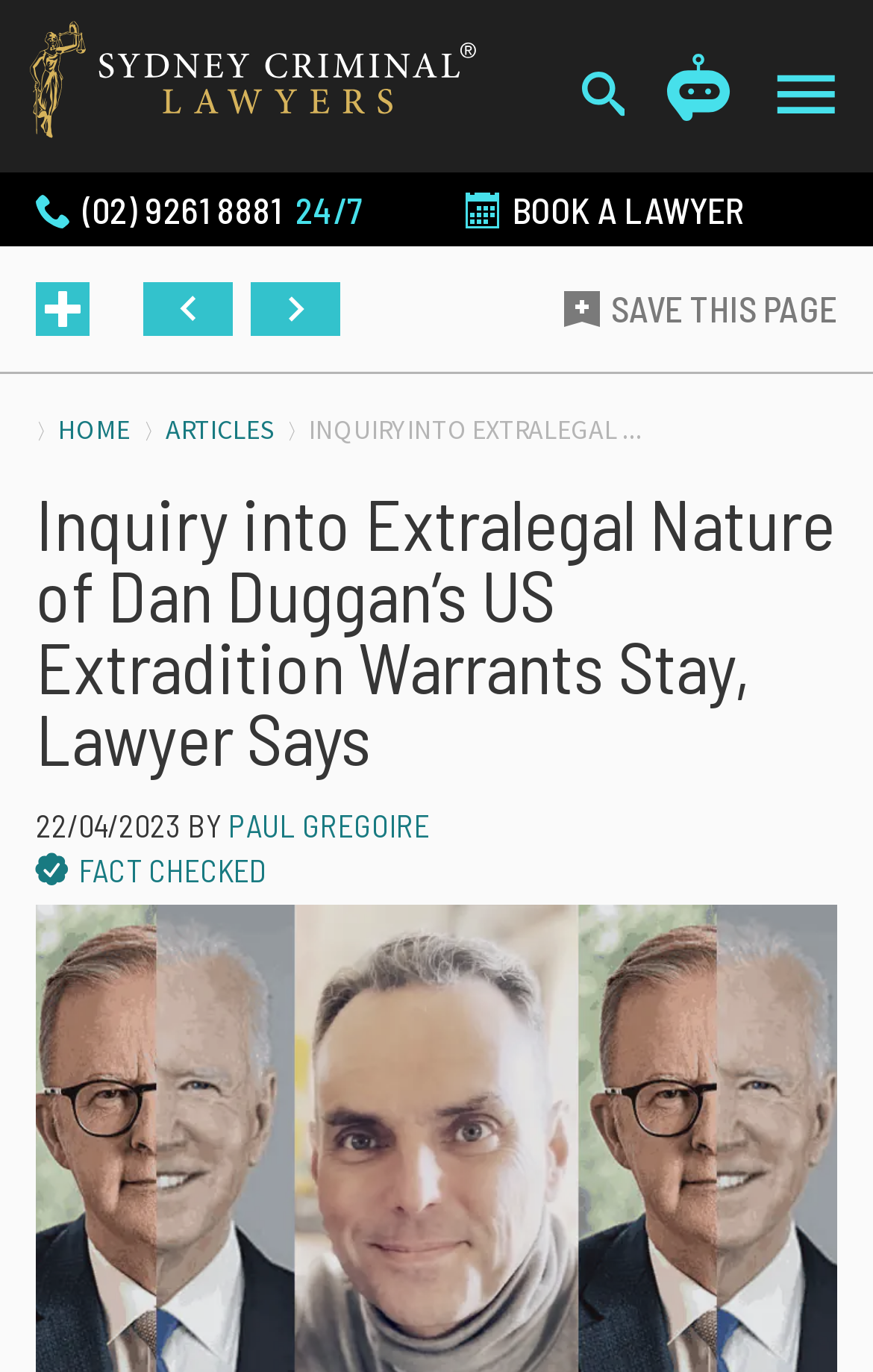Determine the bounding box coordinates for the HTML element described here: "Articles".

[0.19, 0.3, 0.313, 0.325]